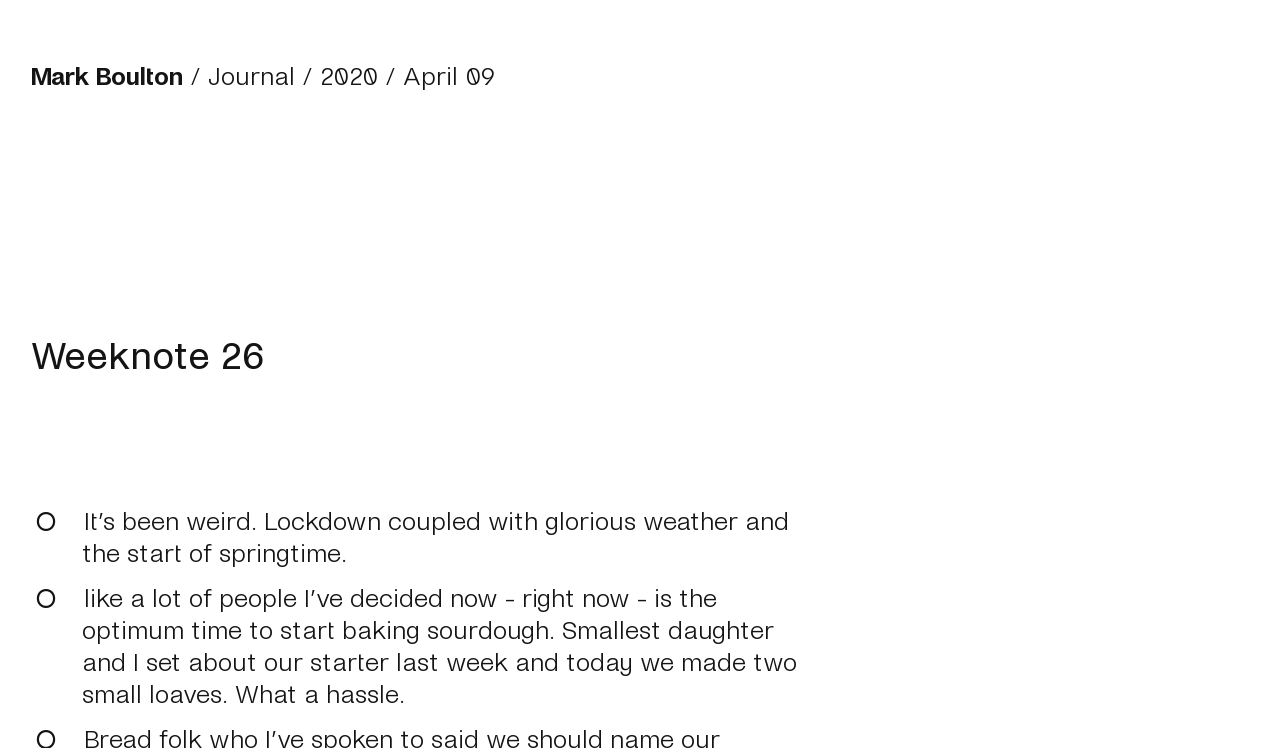Kindly respond to the following question with a single word or a brief phrase: 
What is the author's name?

Mark Boulton